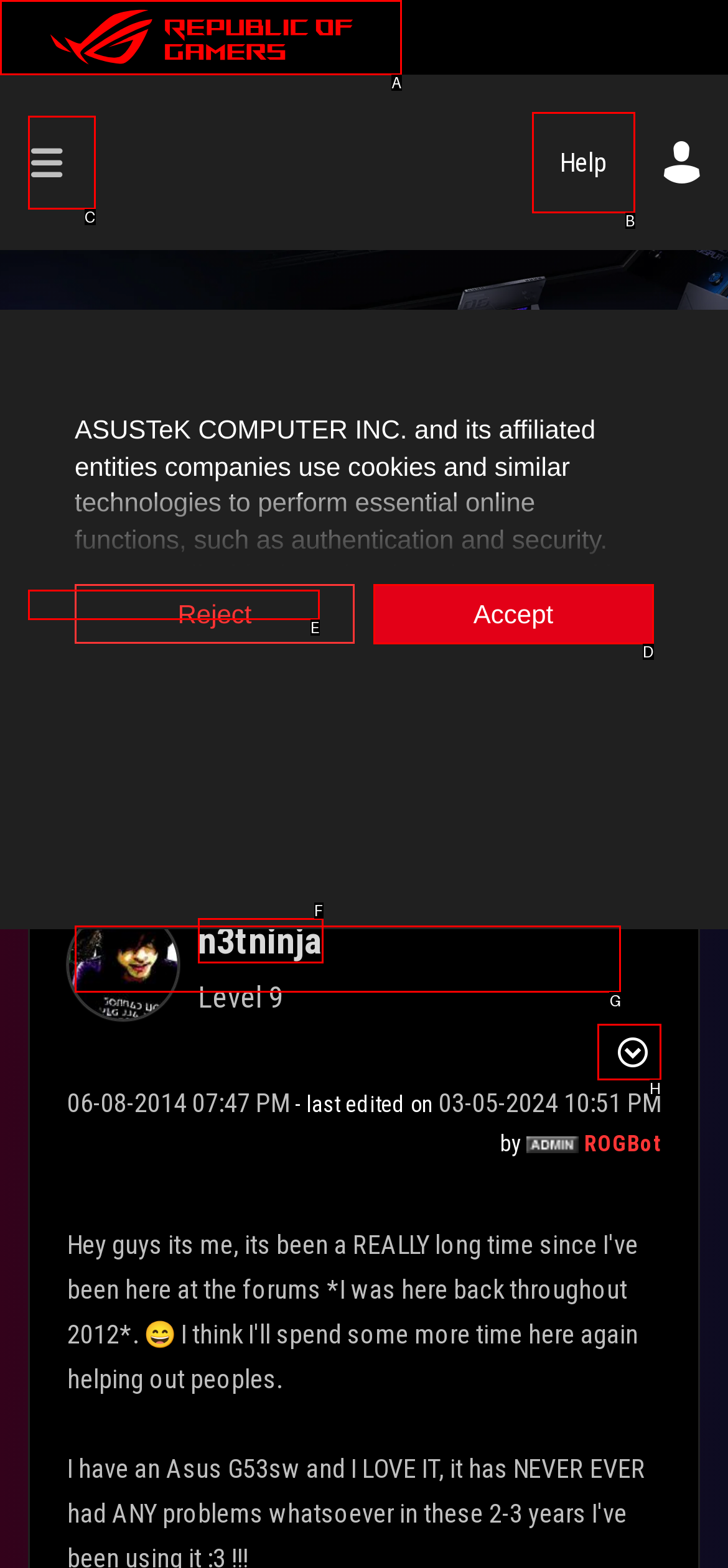Choose the letter that corresponds to the correct button to accomplish the task: Show post options
Reply with the letter of the correct selection only.

H